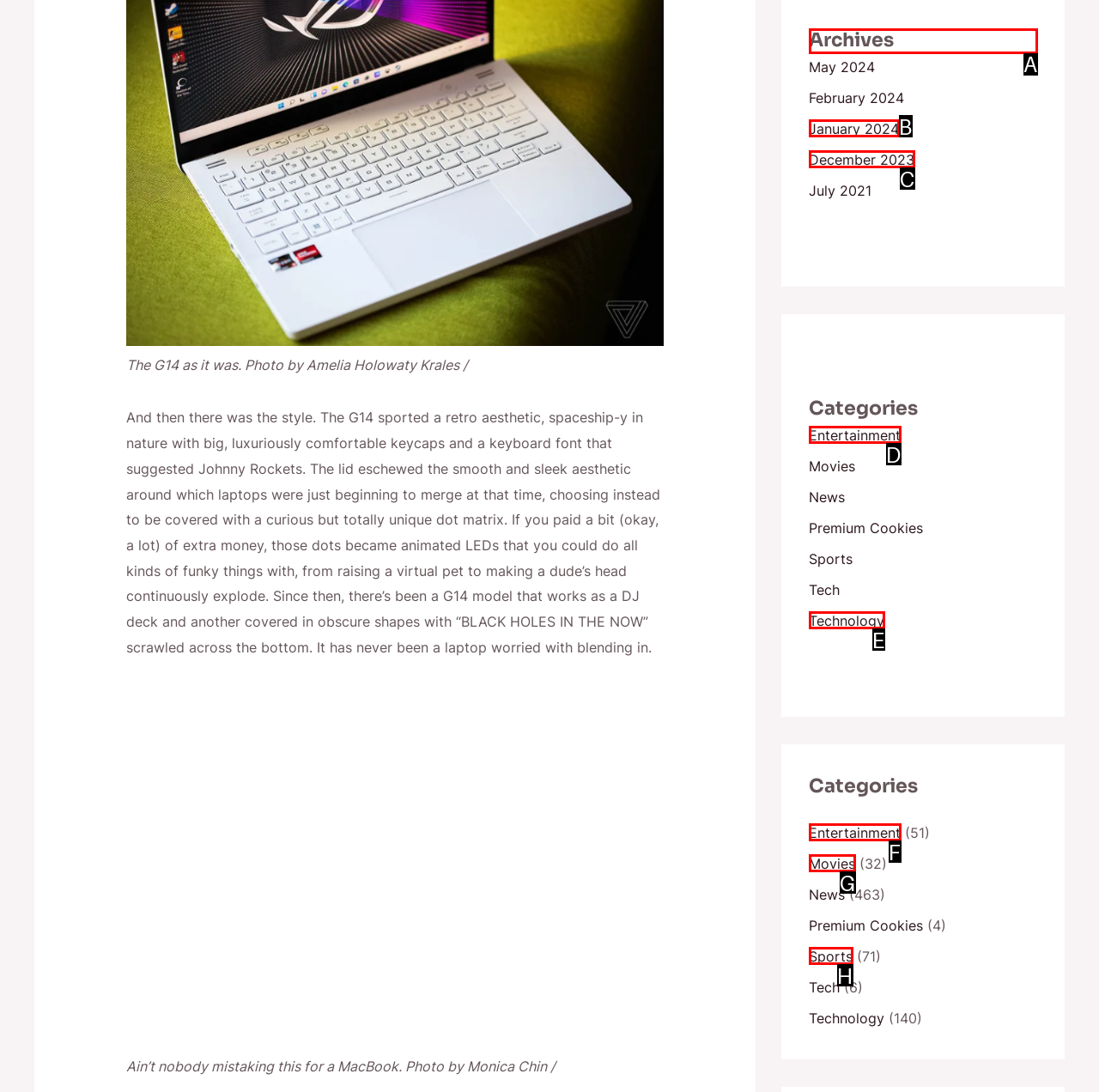Select the appropriate HTML element to click for the following task: Click on Archives
Answer with the letter of the selected option from the given choices directly.

A